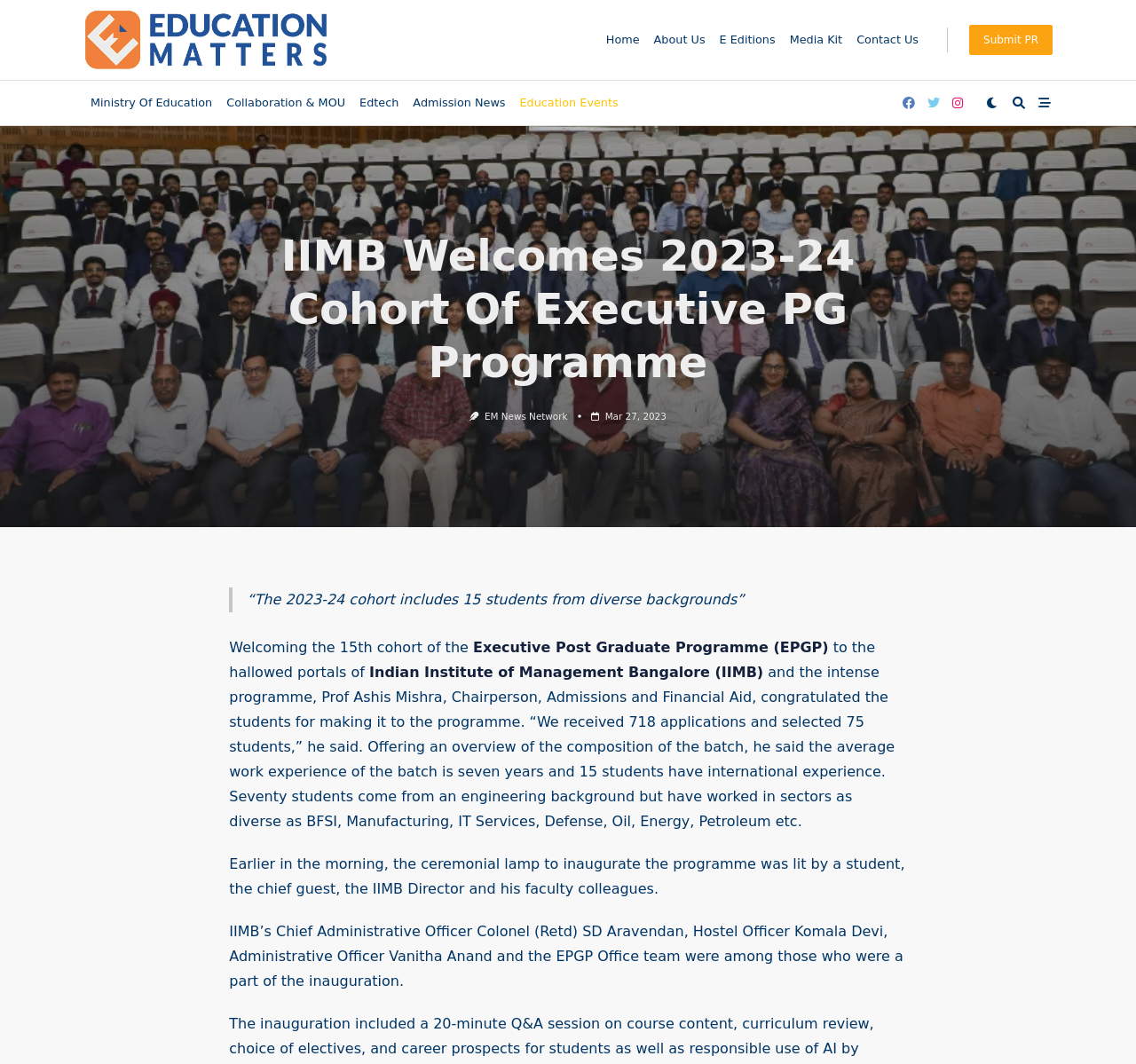Please find the bounding box coordinates of the element that you should click to achieve the following instruction: "Go to Home page". The coordinates should be presented as four float numbers between 0 and 1: [left, top, right, bottom].

[0.527, 0.019, 0.569, 0.056]